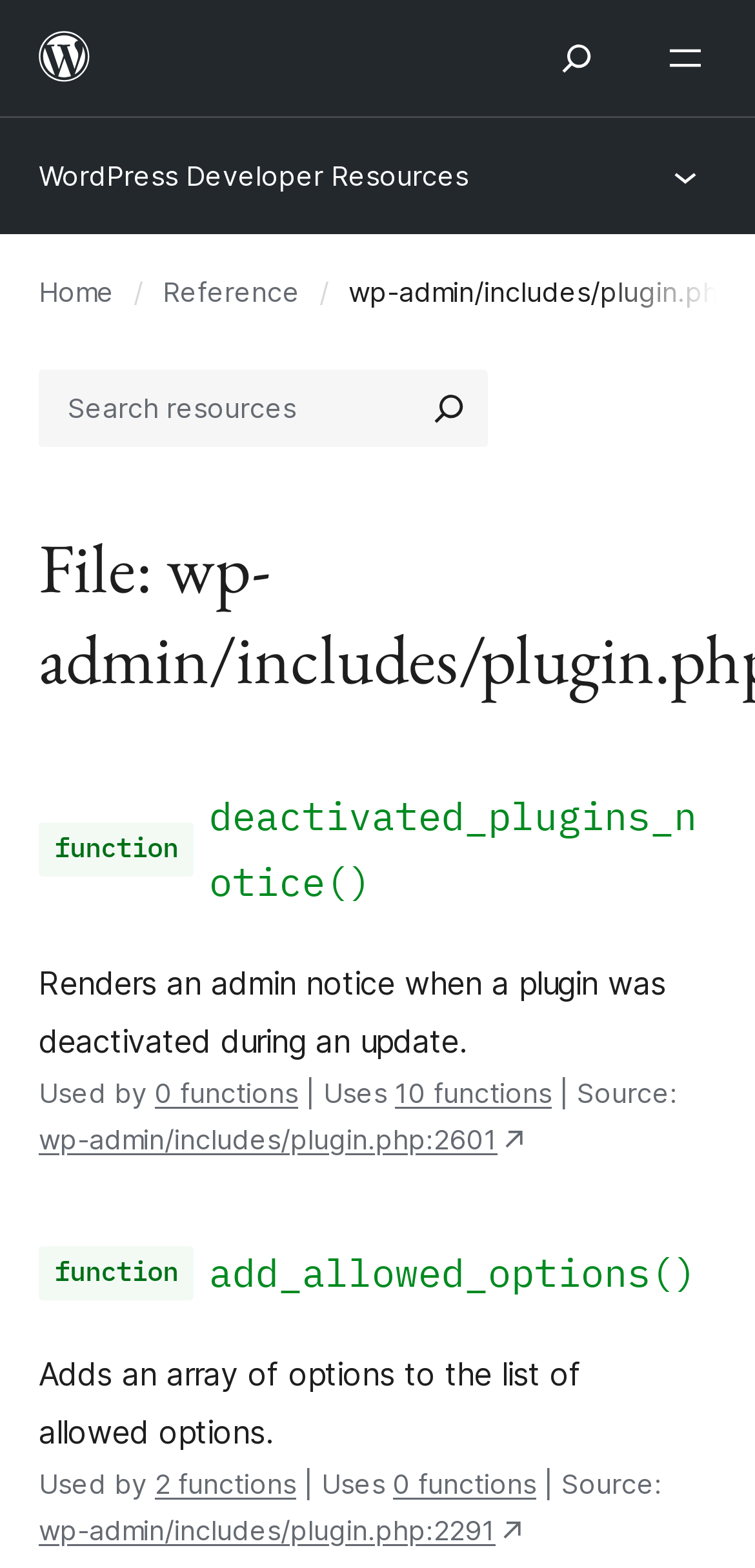Specify the bounding box coordinates of the element's area that should be clicked to execute the given instruction: "Go to the add_allowed_options function". The coordinates should be four float numbers between 0 and 1, i.e., [left, top, right, bottom].

[0.277, 0.79, 0.923, 0.832]